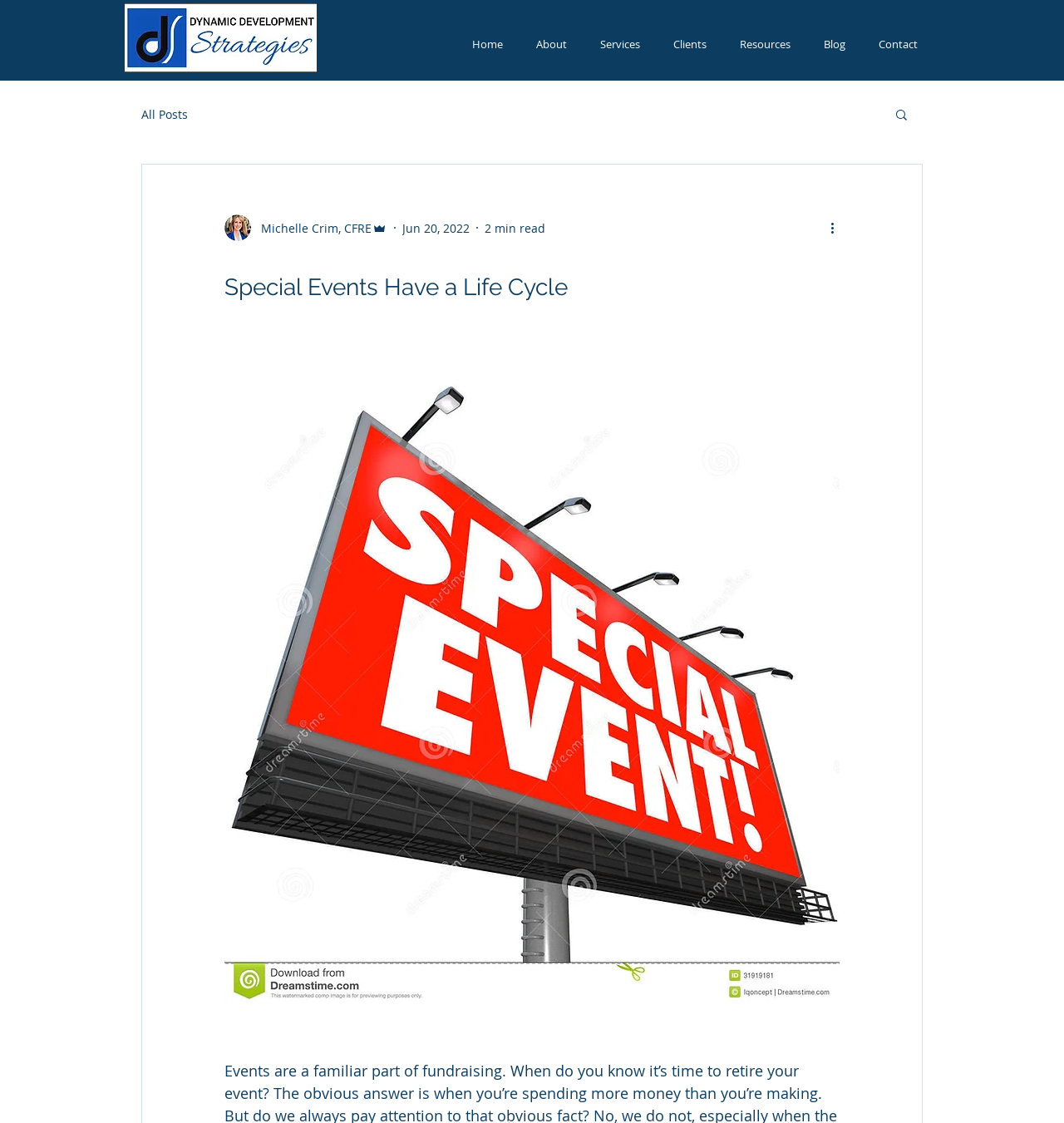Identify the bounding box of the UI element that matches this description: "aria-label="More actions"".

[0.778, 0.194, 0.797, 0.212]